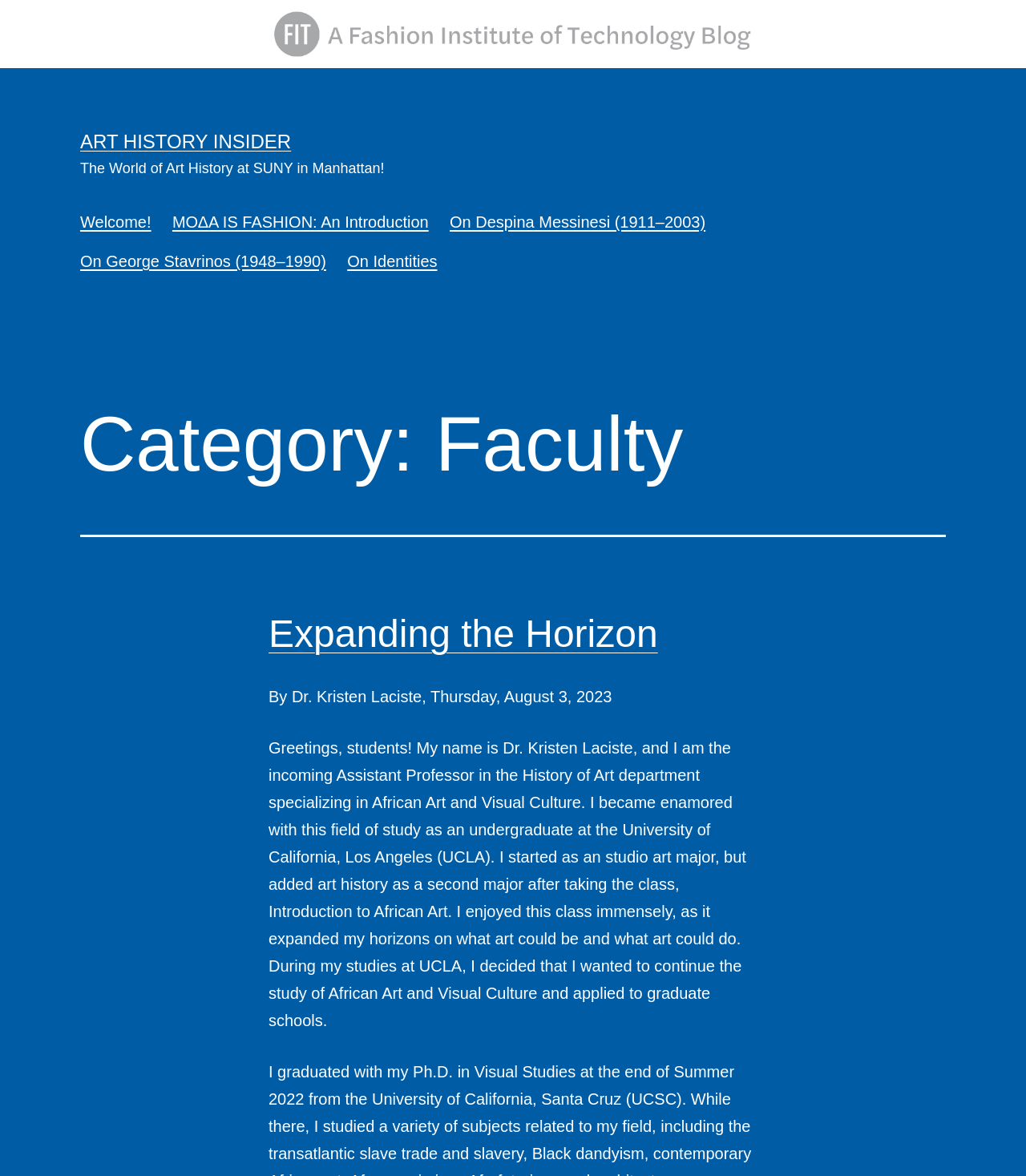Identify and provide the bounding box for the element described by: "On Despina Messinesi (1911–2003)".

[0.428, 0.172, 0.698, 0.206]